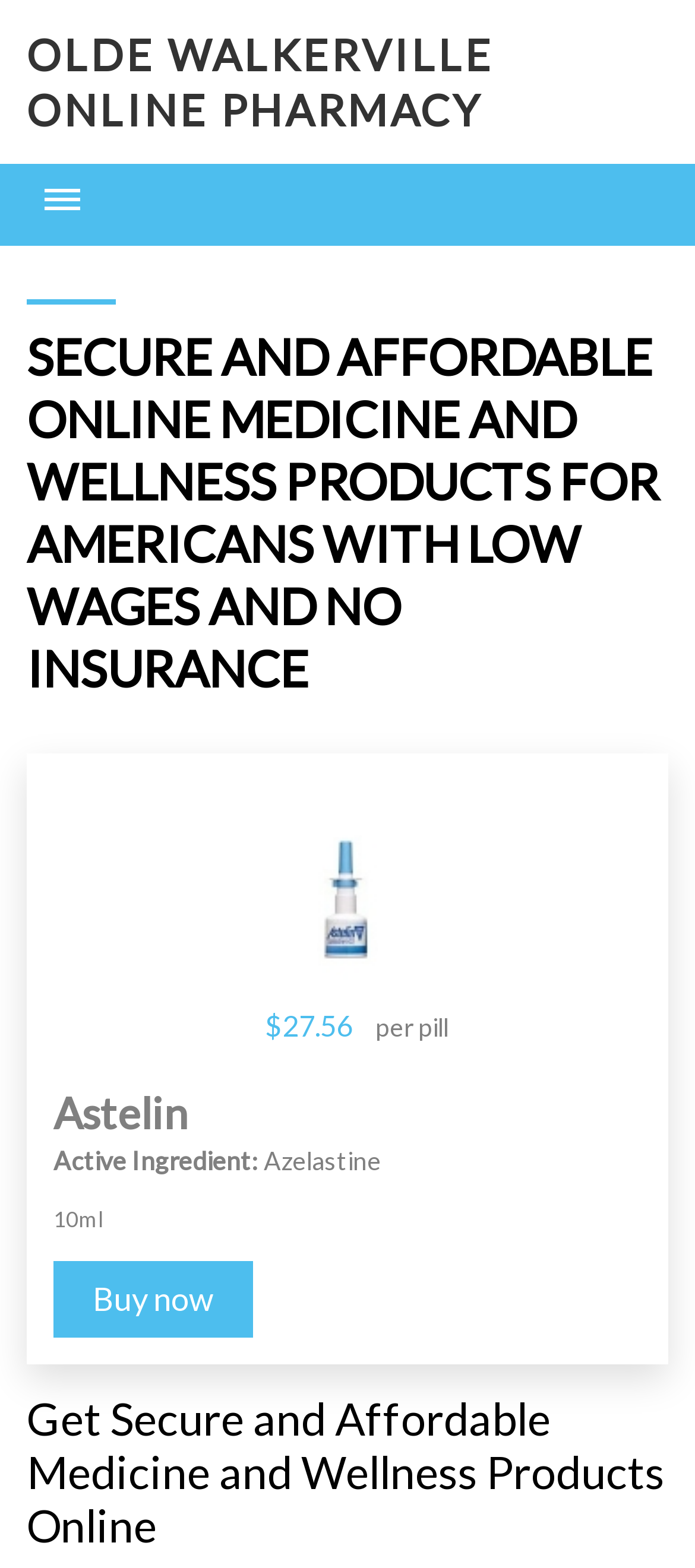What is the name of the online pharmacy?
Answer the question with a single word or phrase by looking at the picture.

OLDE WALKERVILLE ONLINE PHARMACY